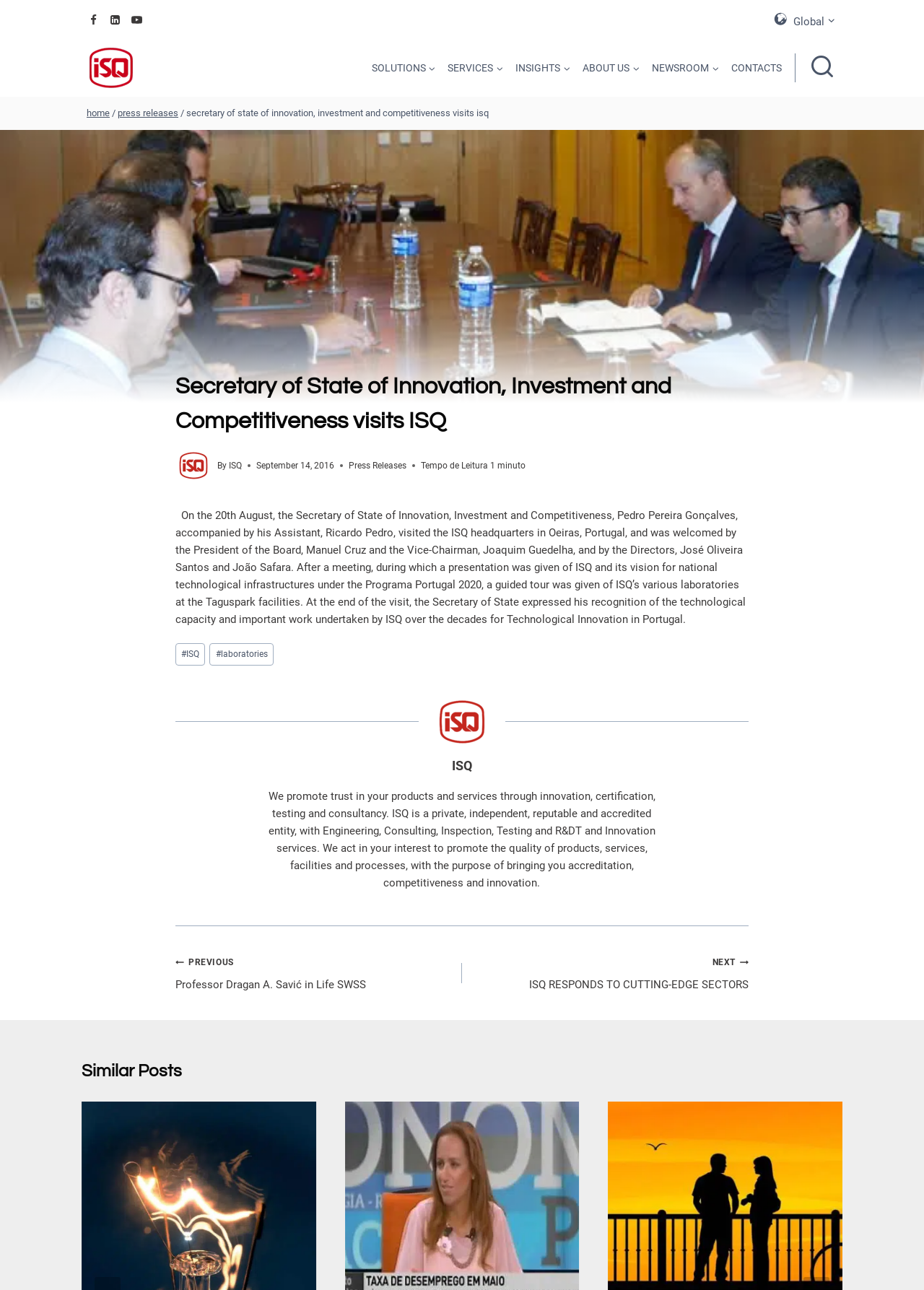Provide a thorough summary of the webpage.

The webpage is about the ISQ Group, a private, independent, and reputable entity that provides engineering, consulting, inspection, testing, and R&D services. At the top of the page, there are social media links to Facebook, LinkedIn, and YouTube, accompanied by their respective icons. 

Below the social media links, there is a navigation menu with options such as "Global", "SOLUTIONS", "SERVICES", "INSIGHTS", "ABOUT US", "NEWSROOM", and "CONTACTS". Each option has a child menu with more specific links.

On the left side of the page, there is a breadcrumbs navigation menu that shows the current page's location, with links to "home" and "press releases". 

The main content of the page is an article about the Secretary of State of Innovation, Investment and Competitiveness visiting ISQ. The article has a heading, a brief summary, and a main text that describes the visit. The main text is accompanied by an image of the Secretary of State of Innovation. 

Below the article, there is a section with post tags, including "ISQ" and "laboratories". There is also a link to the author's profile, accompanied by an avatar photo. 

Further down, there is a section that describes ISQ's mission and services, with a brief text and a link to the ISQ website. 

At the bottom of the page, there is a post navigation menu with links to previous and next posts, as well as a section with similar posts. Finally, there is a "Scroll to top" button at the bottom right corner of the page.